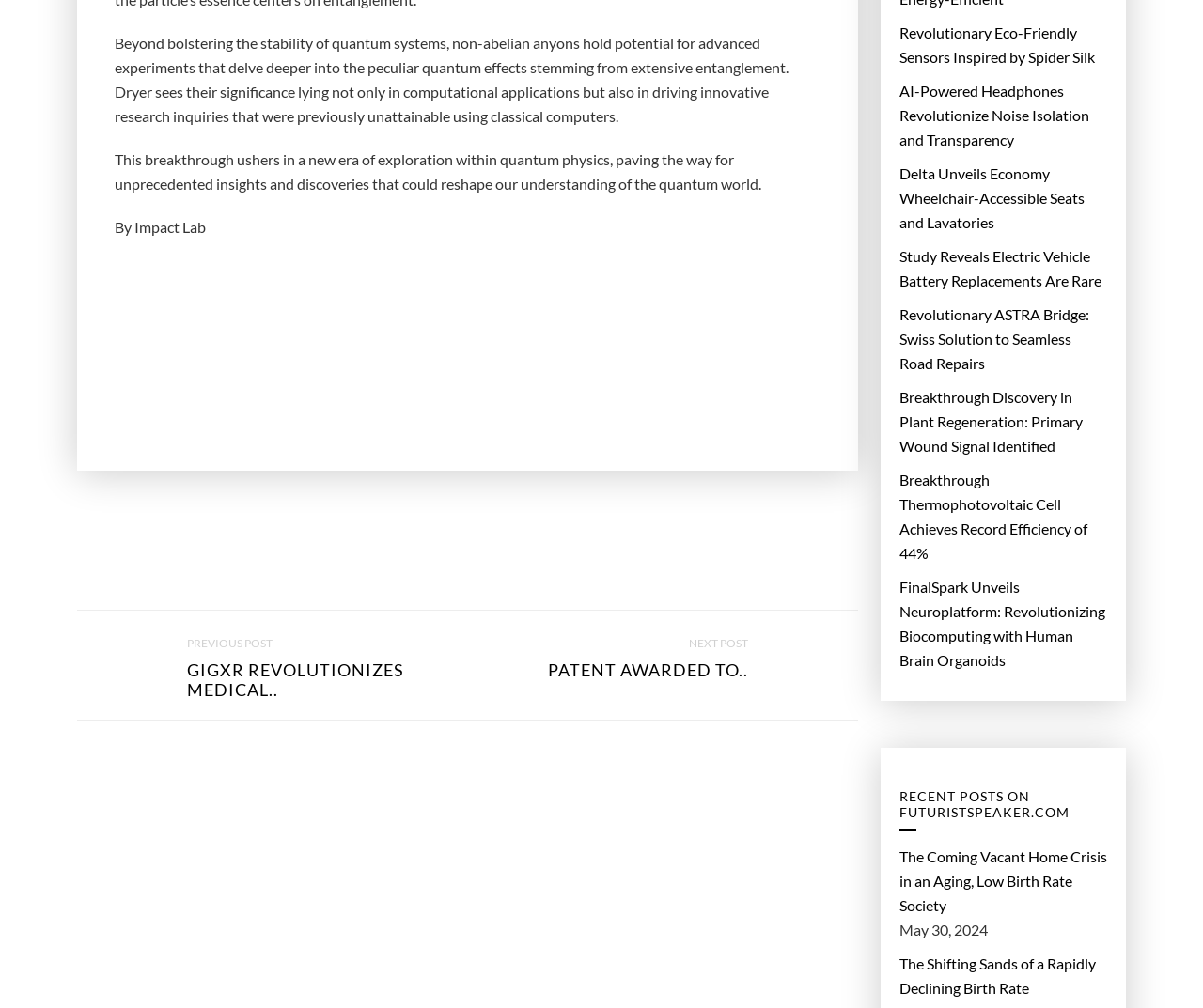What is the topic of the first paragraph?
Carefully analyze the image and provide a thorough answer to the question.

The first paragraph starts with 'Beyond bolstering the stability of quantum systems...' which indicates that the topic of the paragraph is related to quantum systems.